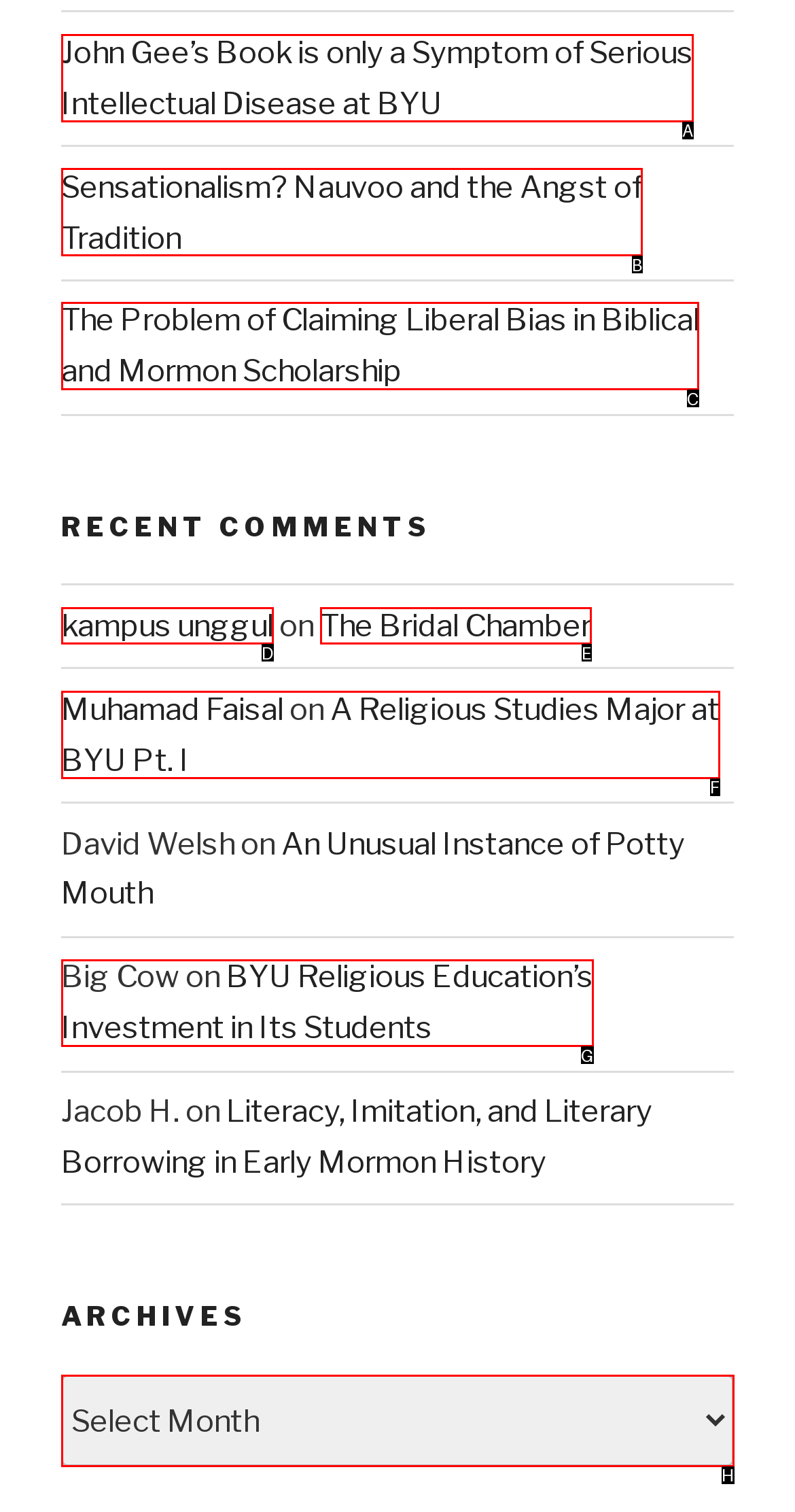Specify the letter of the UI element that should be clicked to achieve the following: View the post 'The Problem of Claiming Liberal Bias in Biblical and Mormon Scholarship'
Provide the corresponding letter from the choices given.

C